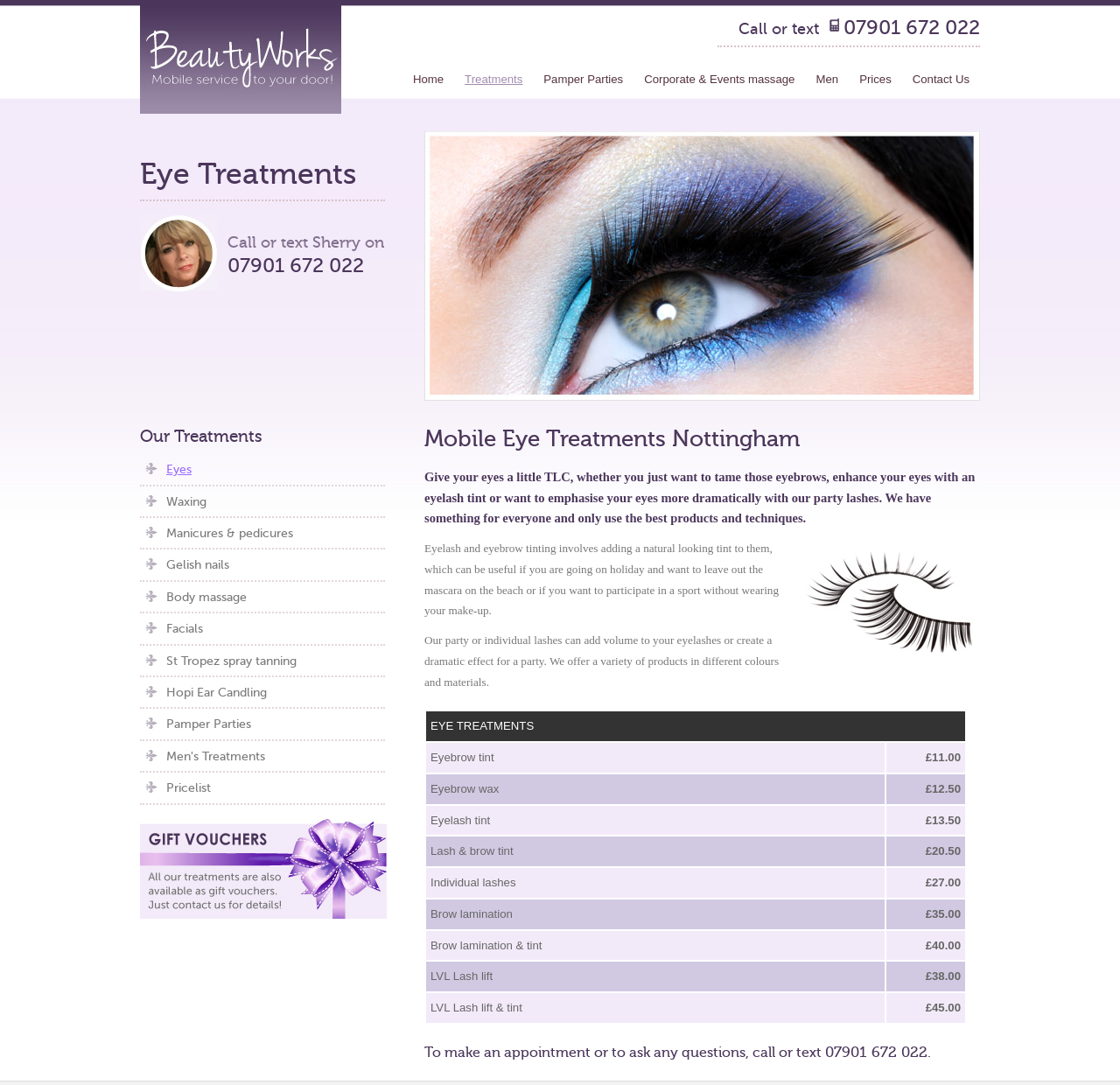Identify the bounding box coordinates of the section that should be clicked to achieve the task described: "Click the 'Pricelist' link".

[0.125, 0.712, 0.344, 0.742]